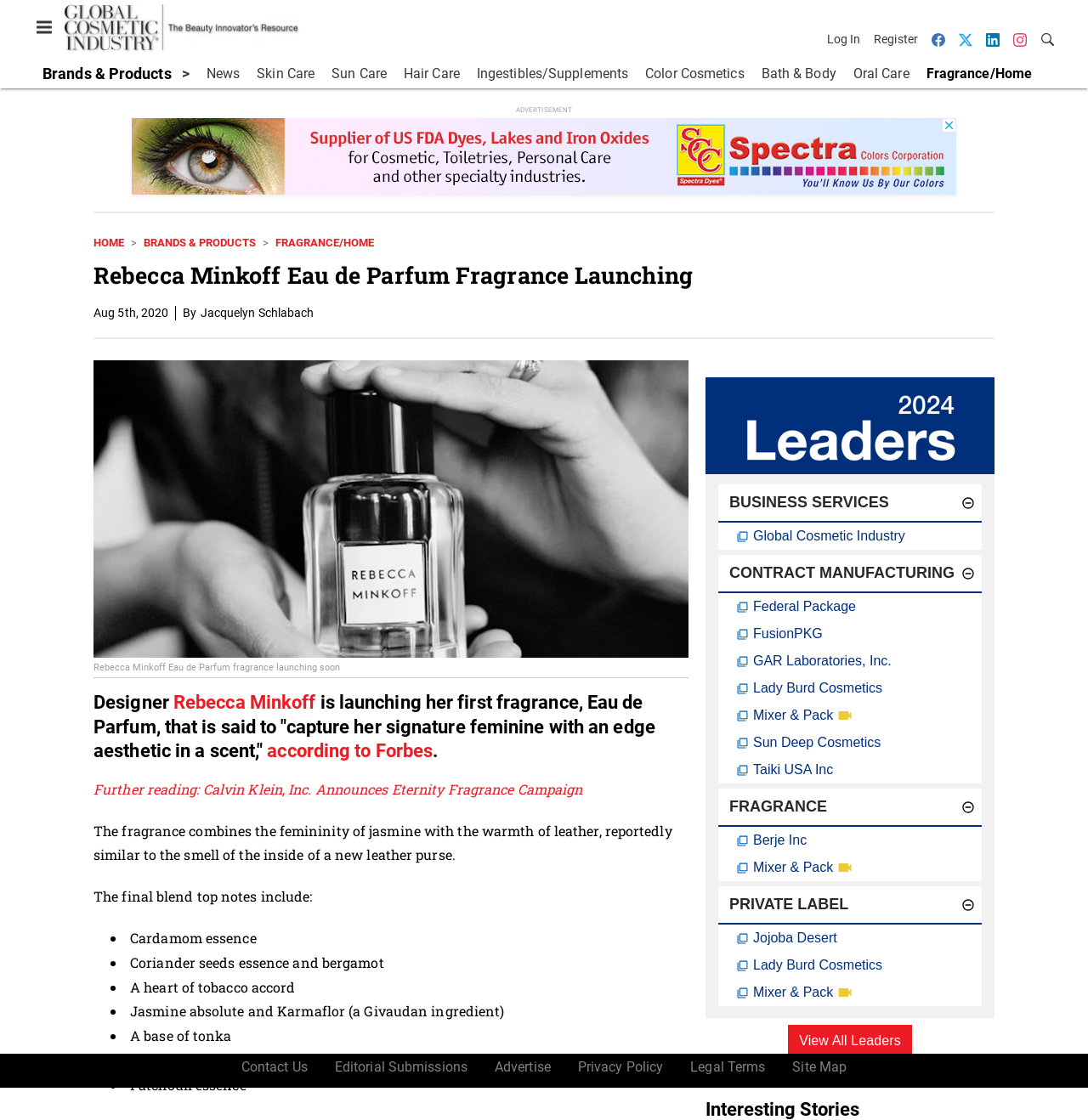Find the bounding box coordinates of the UI element according to this description: "Student Setup".

None